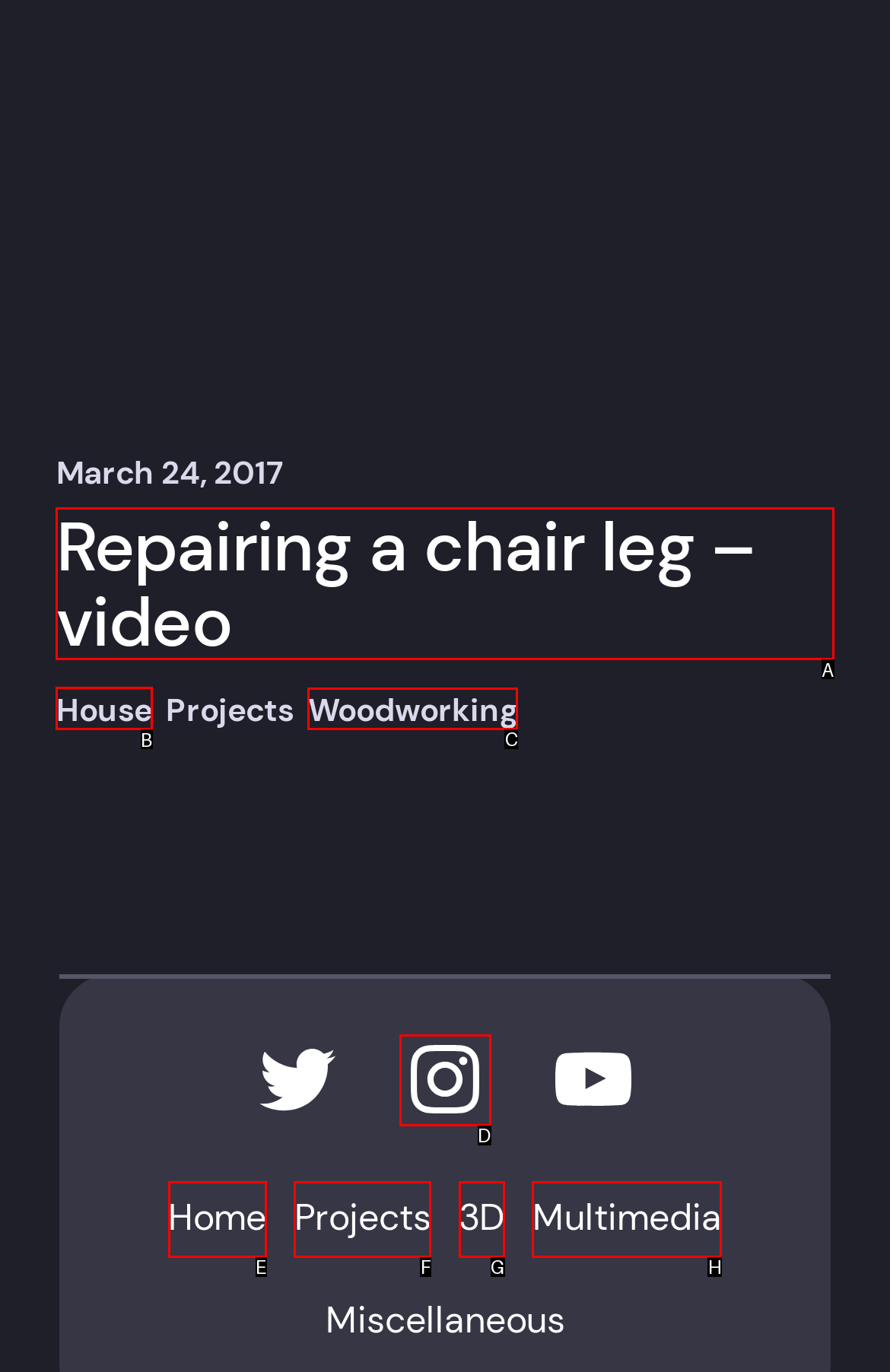Select the letter of the UI element that matches this task: Click on JetTip Features
Provide the answer as the letter of the correct choice.

None